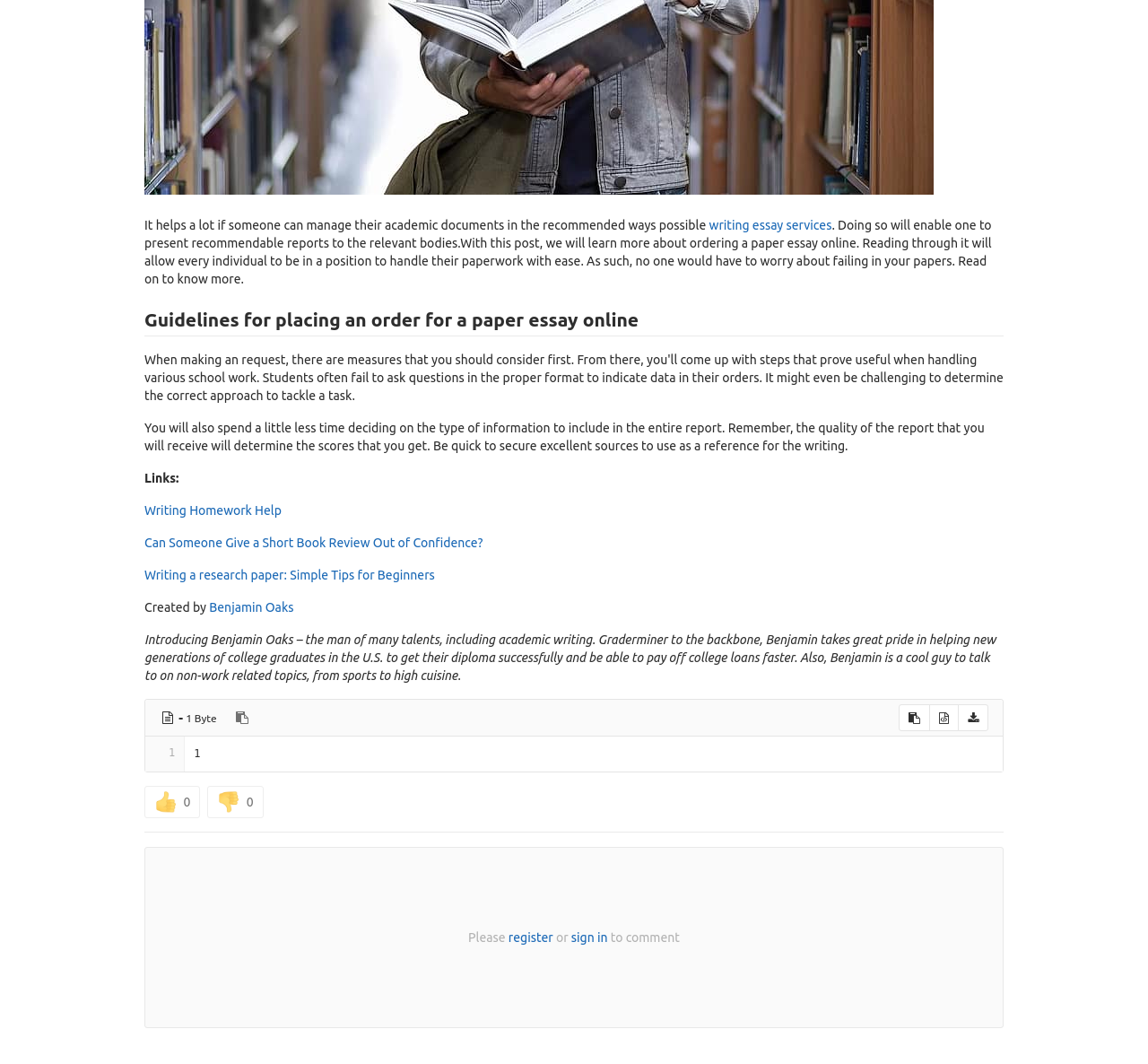Based on the element description: "Benjamin Oaks", identify the bounding box coordinates for this UI element. The coordinates must be four float numbers between 0 and 1, listed as [left, top, right, bottom].

[0.182, 0.564, 0.256, 0.578]